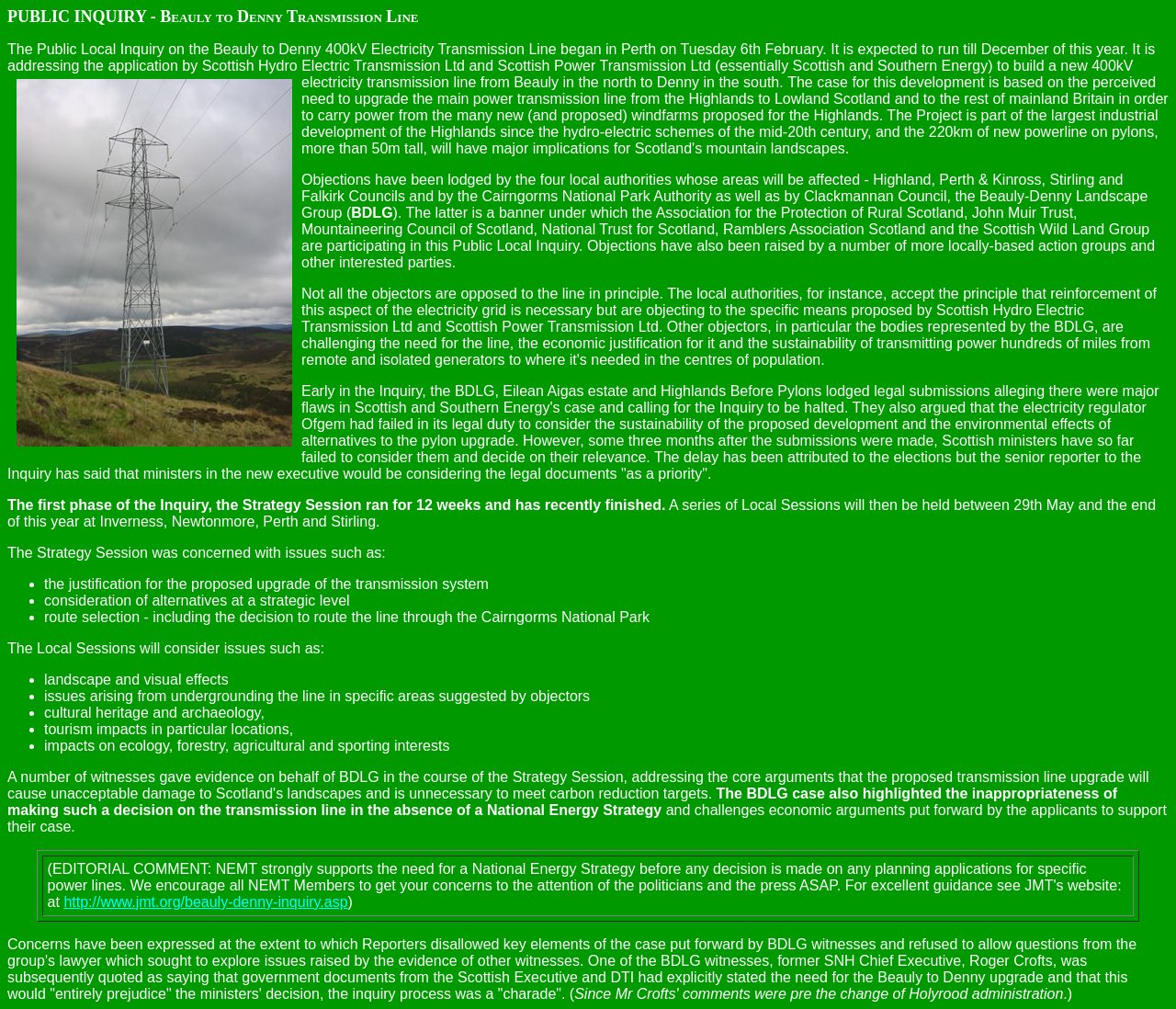What is the topic of the public inquiry?
Analyze the image and deliver a detailed answer to the question.

Based on the heading 'PUBLIC INQUIRY - Beauly to Denny Transmission Line' and the subsequent text, it is clear that the topic of the public inquiry is the Beauly to Denny Transmission Line.